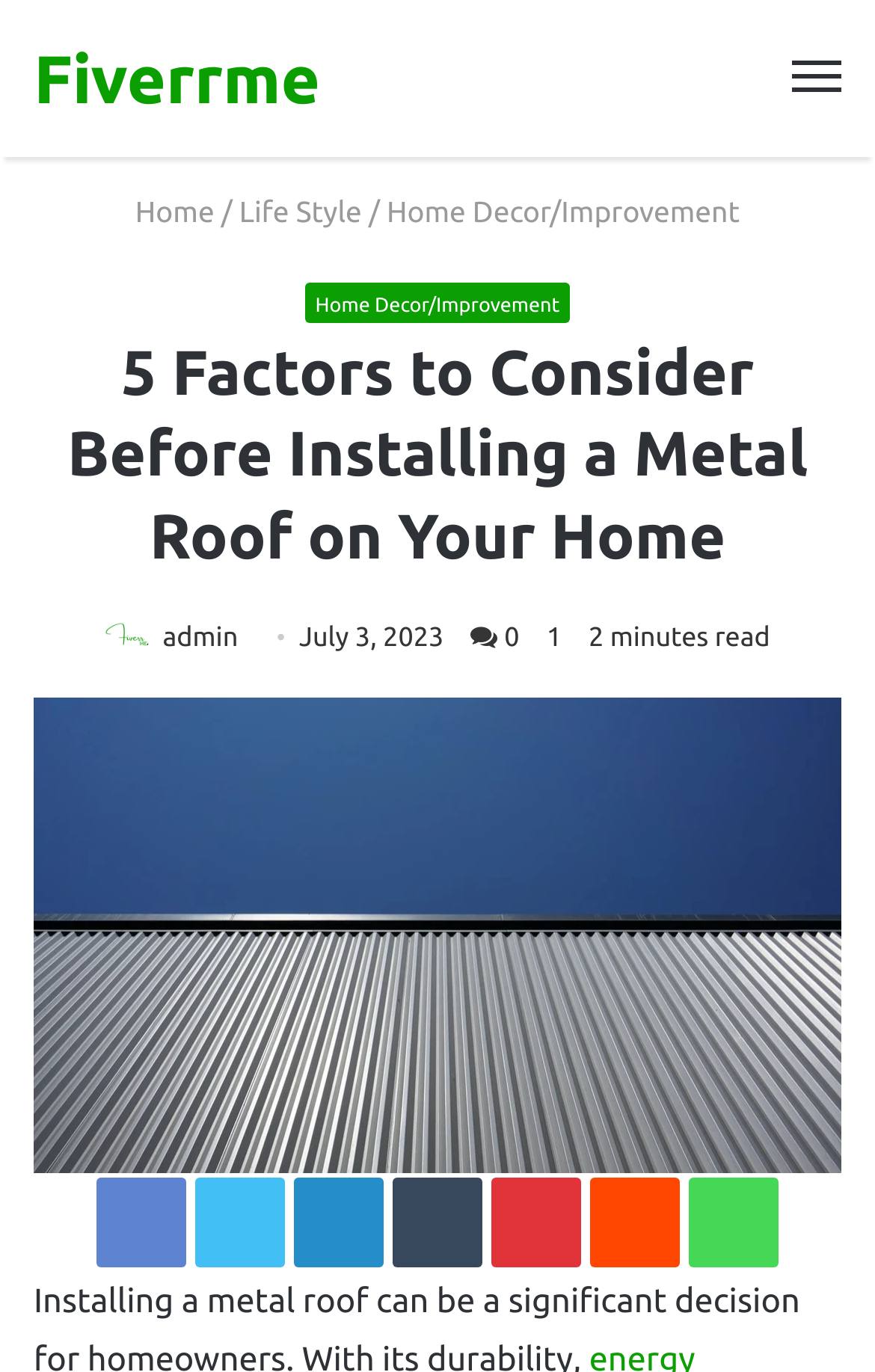Provide the bounding box coordinates of the HTML element this sentence describes: "Home Decor/Improvement". The bounding box coordinates consist of four float numbers between 0 and 1, i.e., [left, top, right, bottom].

[0.347, 0.206, 0.653, 0.235]